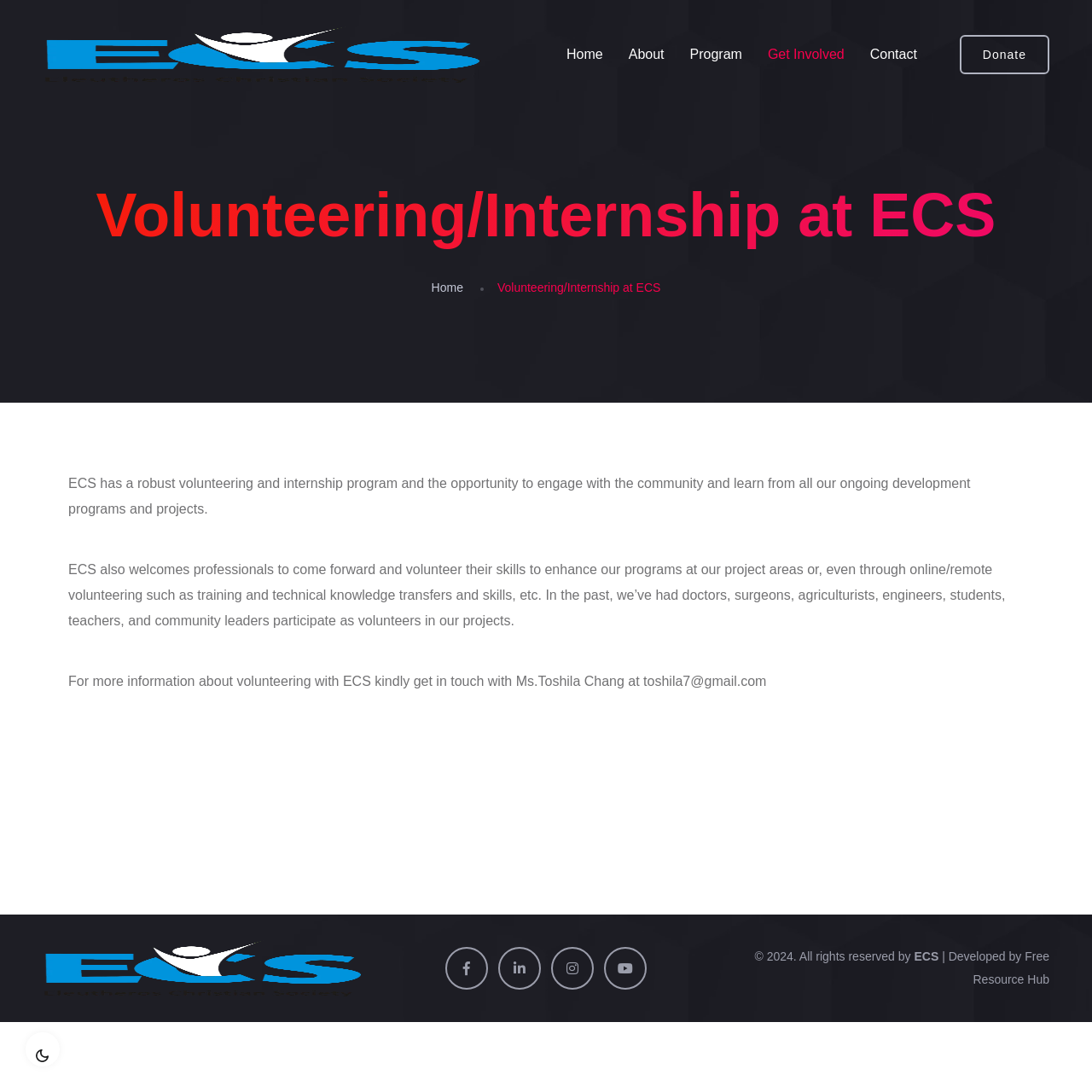What is the copyright year of the website?
Based on the screenshot, give a detailed explanation to answer the question.

The webpage's footer section displays the copyright information, which includes the year 2024, indicating that all rights are reserved by ECS from that year onwards.